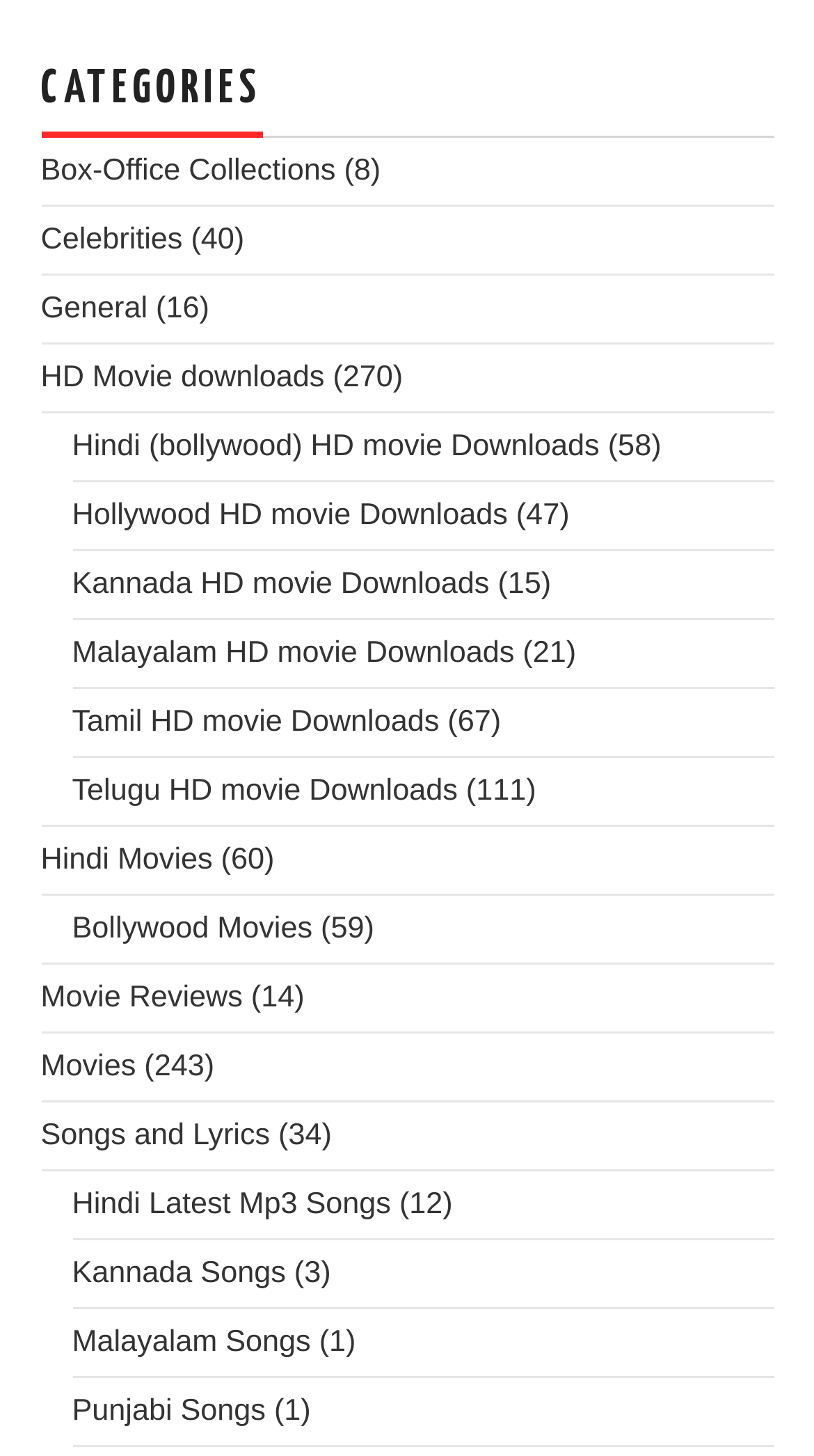What is the most popular HD movie download category? Observe the screenshot and provide a one-word or short phrase answer.

Hindi (bollywood) HD movie Downloads